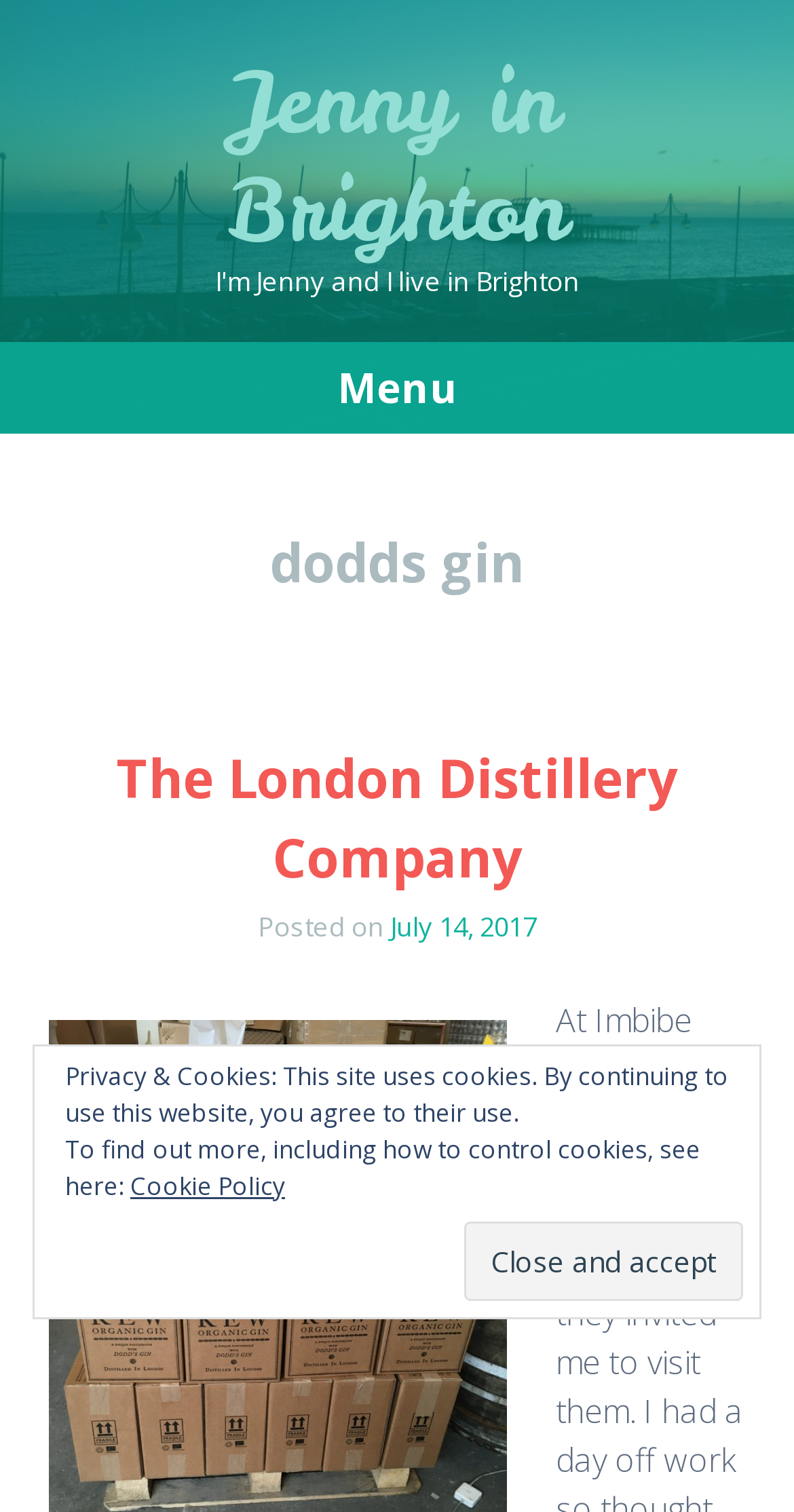Please determine the bounding box of the UI element that matches this description: The London Distillery Company. The coordinates should be given as (top-left x, top-left y, bottom-right x, bottom-right y), with all values between 0 and 1.

[0.146, 0.49, 0.854, 0.591]